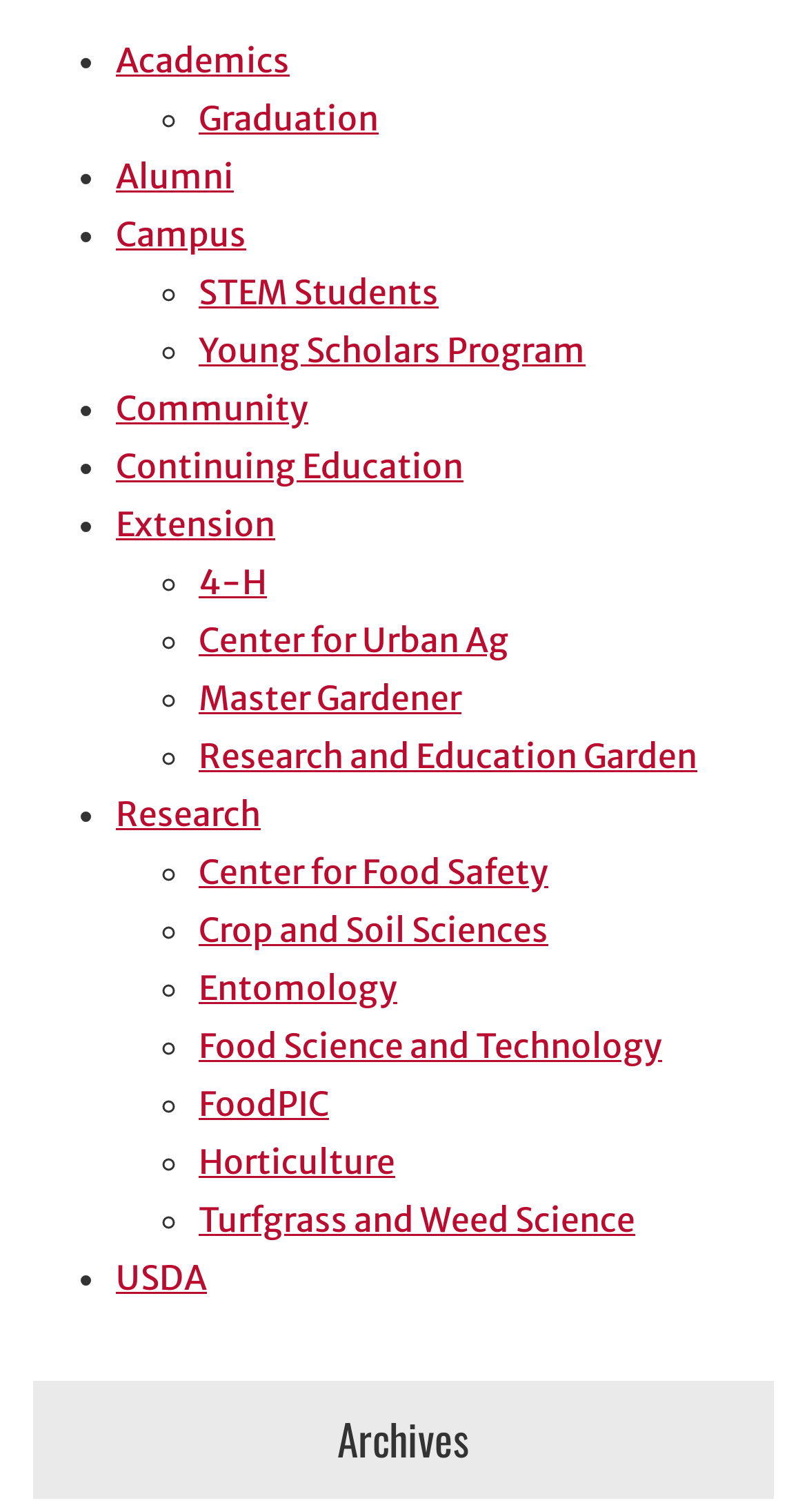Give a concise answer using only one word or phrase for this question:
What is the heading above the links?

Archives